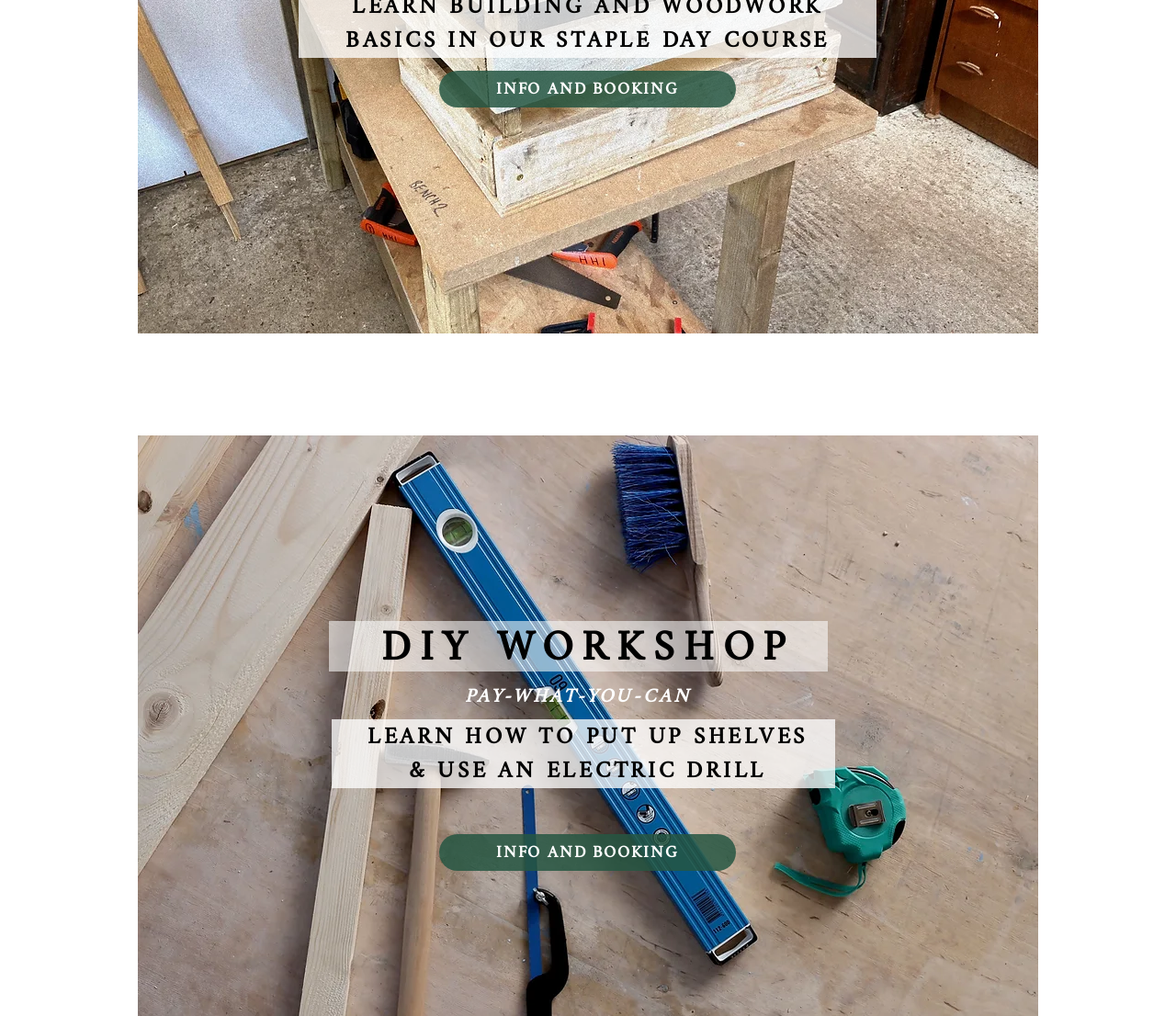Extract the bounding box coordinates for the UI element described as: "DIY WORKSHOP".

[0.324, 0.59, 0.676, 0.691]